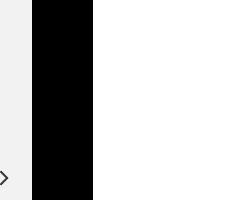Answer the following inquiry with a single word or phrase:
What style is the icon designed in?

Minimalist